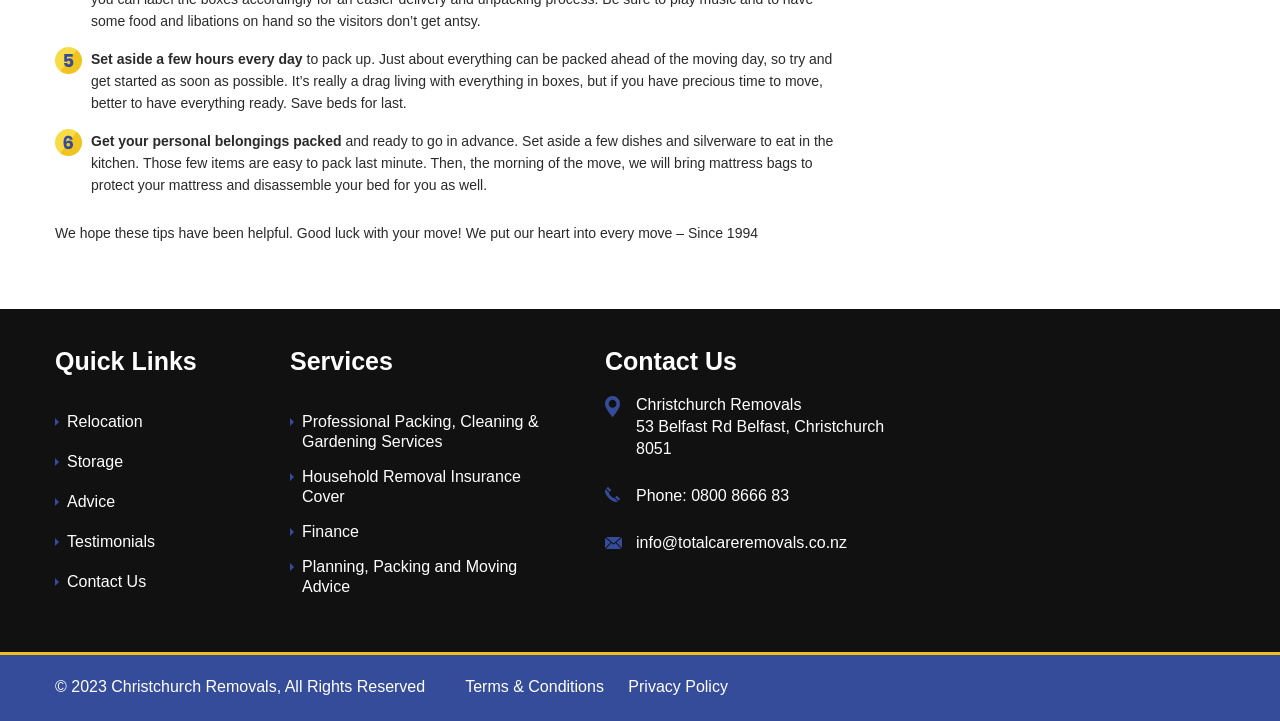What is the phone number of the company?
Please provide an in-depth and detailed response to the question.

I found the phone number '0800 8666 83' in the 'Contact Us' section of the webpage, specifically in the static text element with the text 'Phone: 0800 8666 83'.